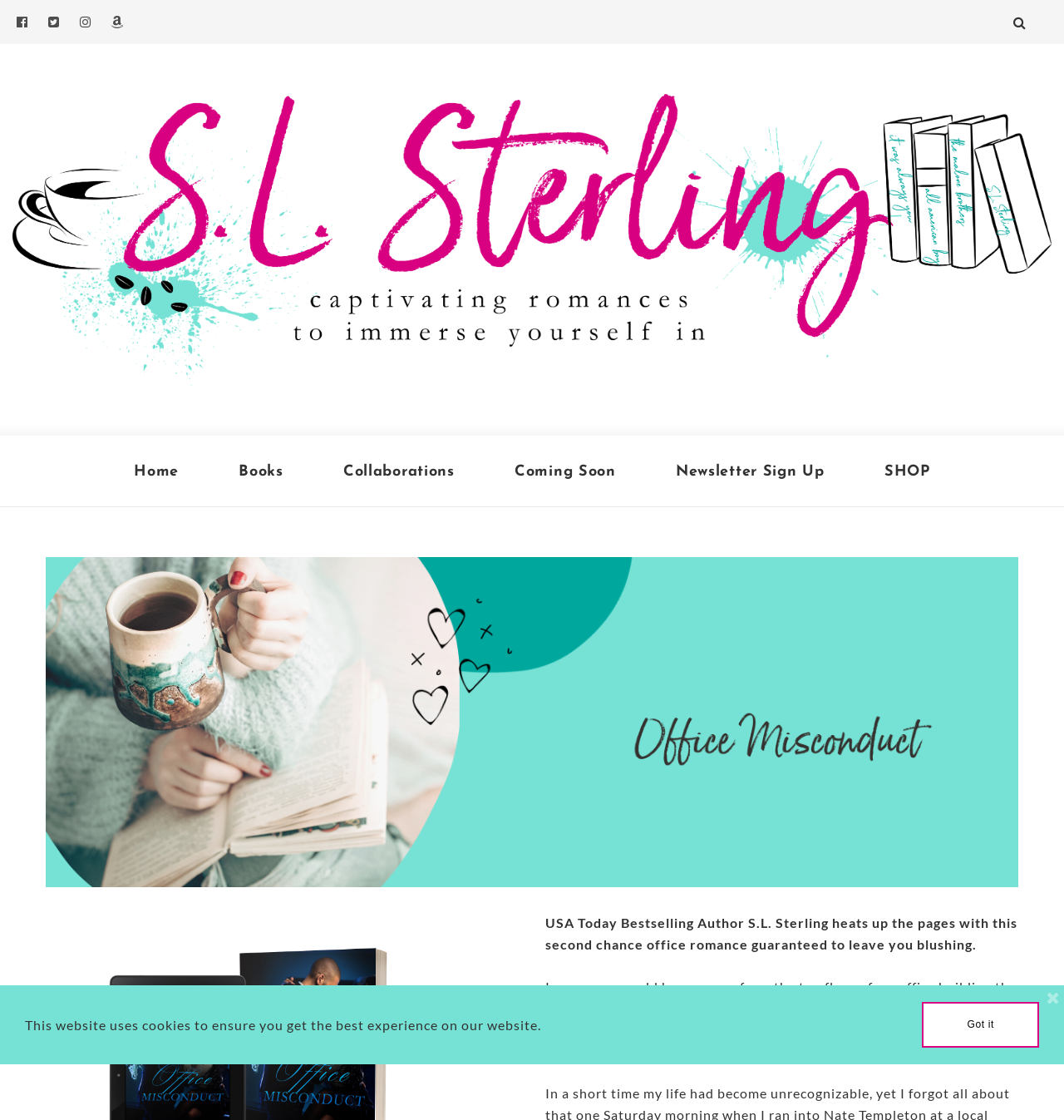Please find the bounding box coordinates of the clickable region needed to complete the following instruction: "Read about 'East End' parish". The bounding box coordinates must consist of four float numbers between 0 and 1, i.e., [left, top, right, bottom].

None